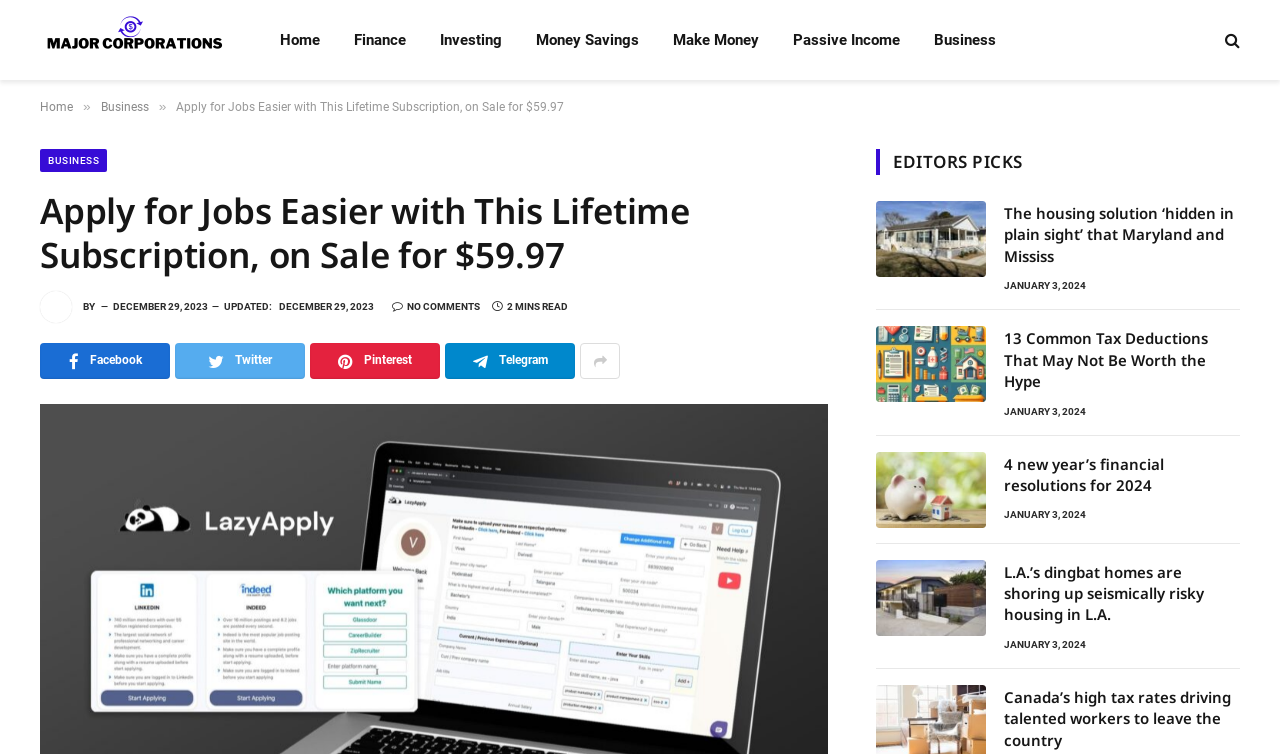Can you identify the bounding box coordinates of the clickable region needed to carry out this instruction: 'Click on the 'Home' link'? The coordinates should be four float numbers within the range of 0 to 1, stated as [left, top, right, bottom].

[0.205, 0.0, 0.263, 0.106]